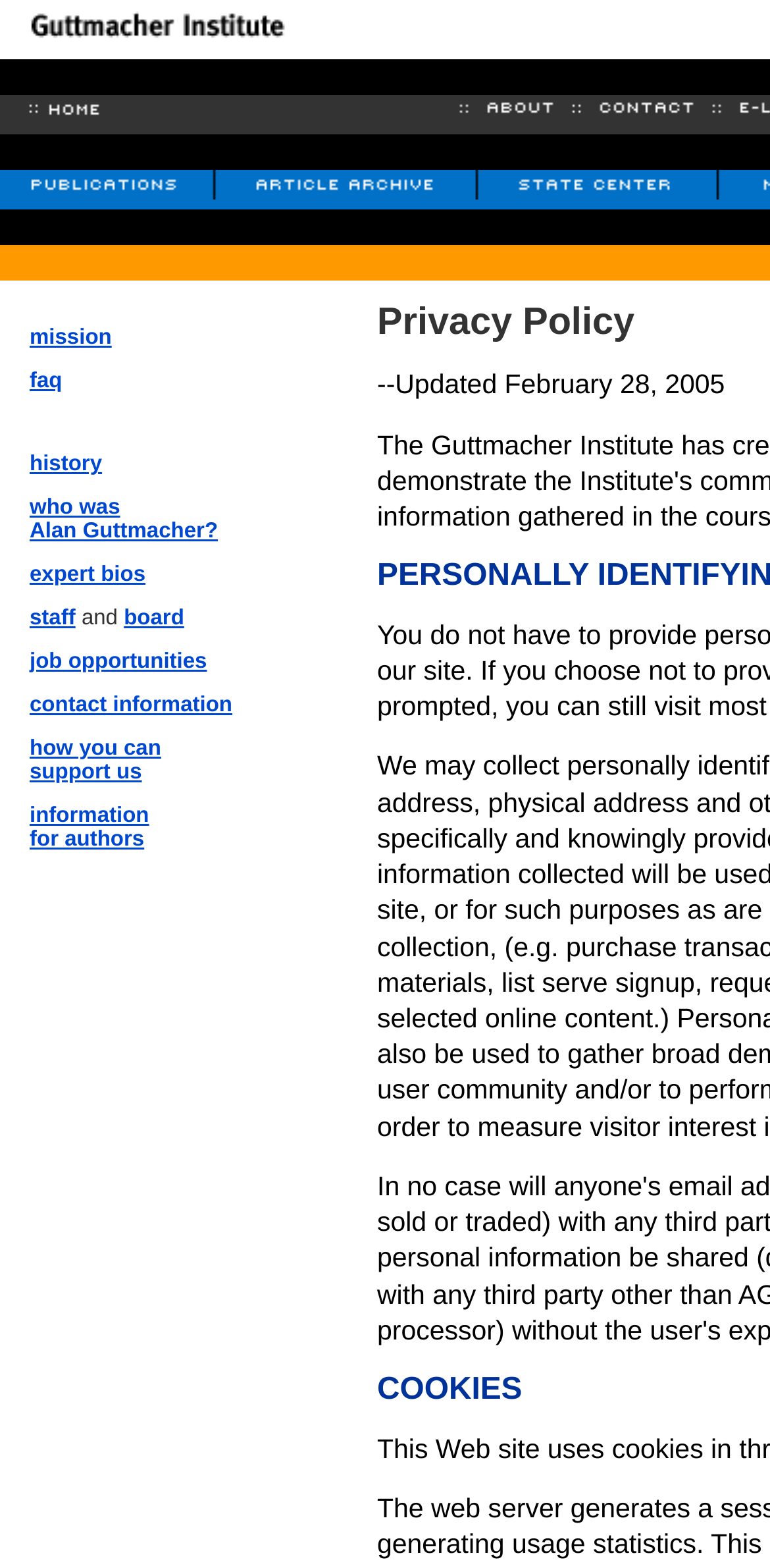Identify the bounding box coordinates for the element that needs to be clicked to fulfill this instruction: "view about page". Provide the coordinates in the format of four float numbers between 0 and 1: [left, top, right, bottom].

[0.61, 0.063, 0.741, 0.084]